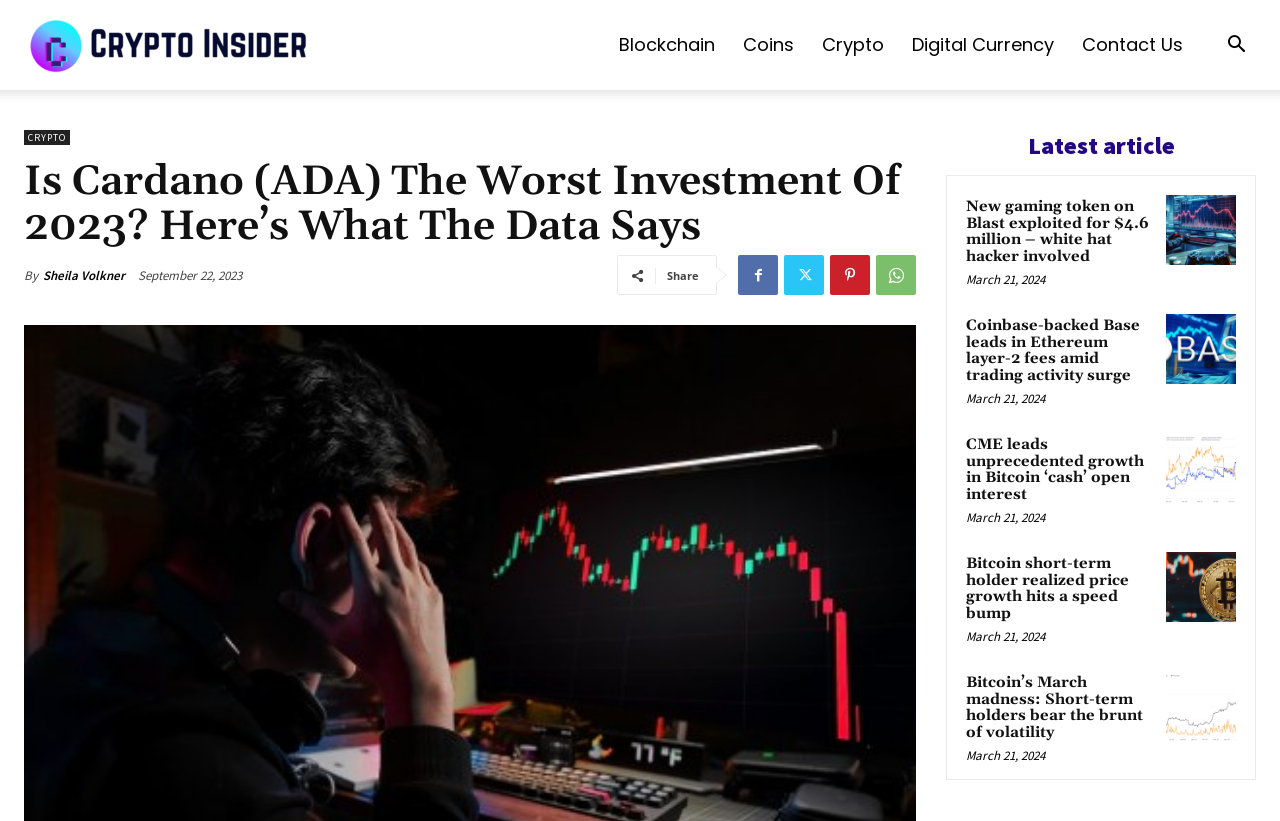Please provide the bounding box coordinates for the element that needs to be clicked to perform the following instruction: "Read the article by Sheila Volkner". The coordinates should be given as four float numbers between 0 and 1, i.e., [left, top, right, bottom].

[0.034, 0.324, 0.098, 0.348]